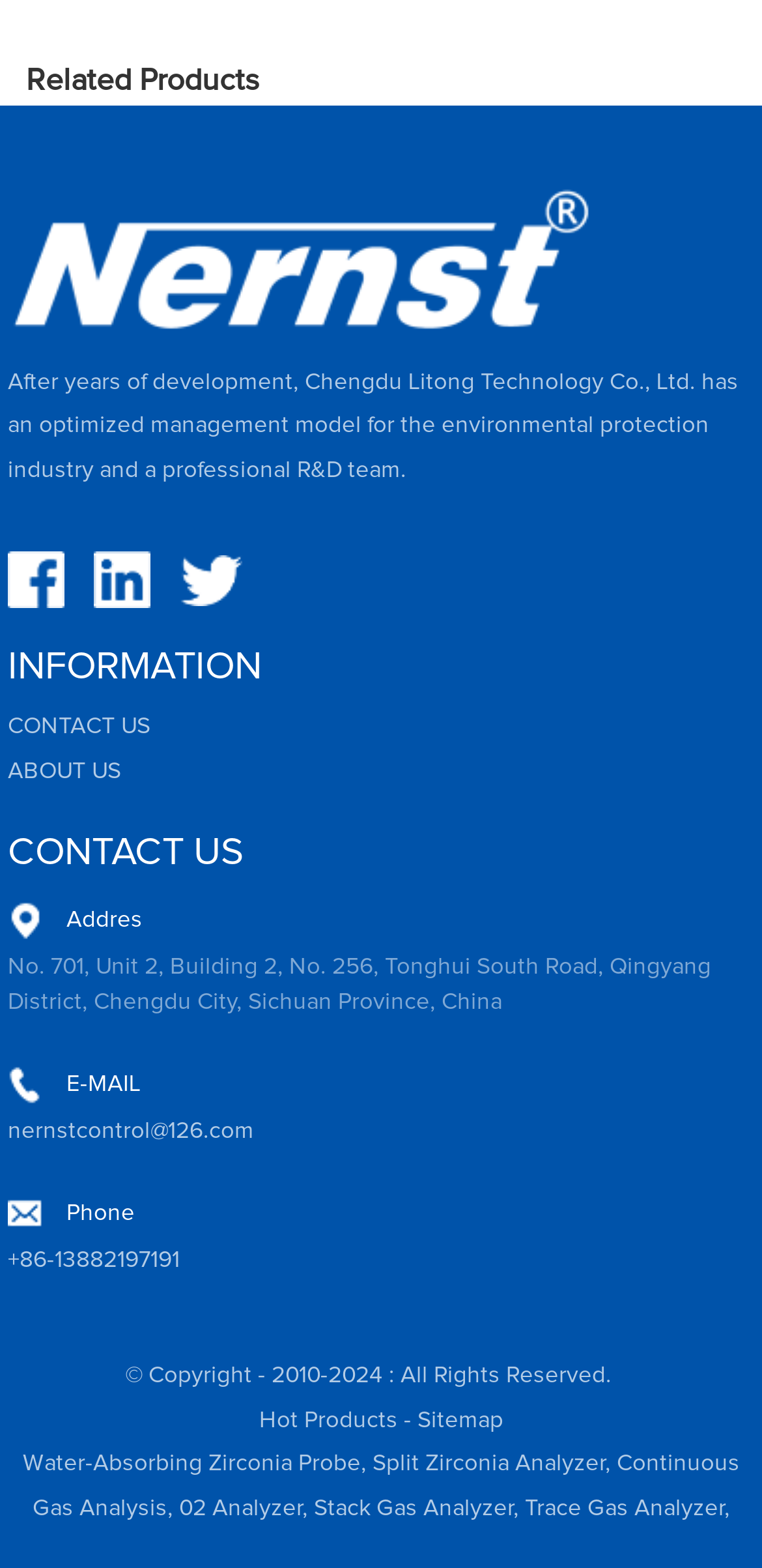What are the types of products offered by the company?
Can you give a detailed and elaborate answer to the question?

The types of products offered by the company can be found in the link elements at the bottom of the webpage, such as 'Water-Absorbing Zirconia Probe', 'Split Zirconia Analyzer', 'Continuous Gas Analysis', etc.